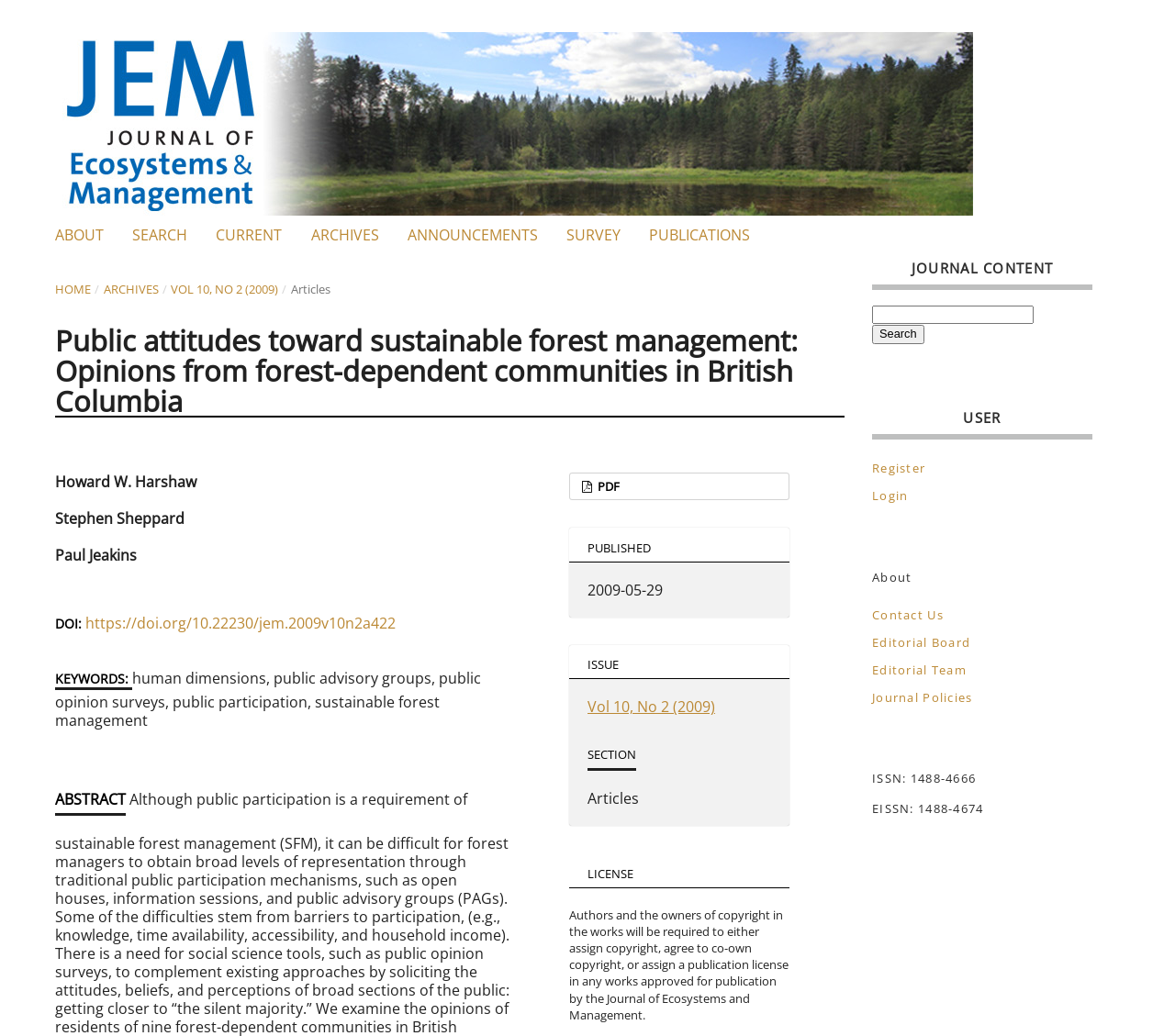Locate the bounding box coordinates of the element I should click to achieve the following instruction: "Register for an account".

[0.742, 0.443, 0.788, 0.46]